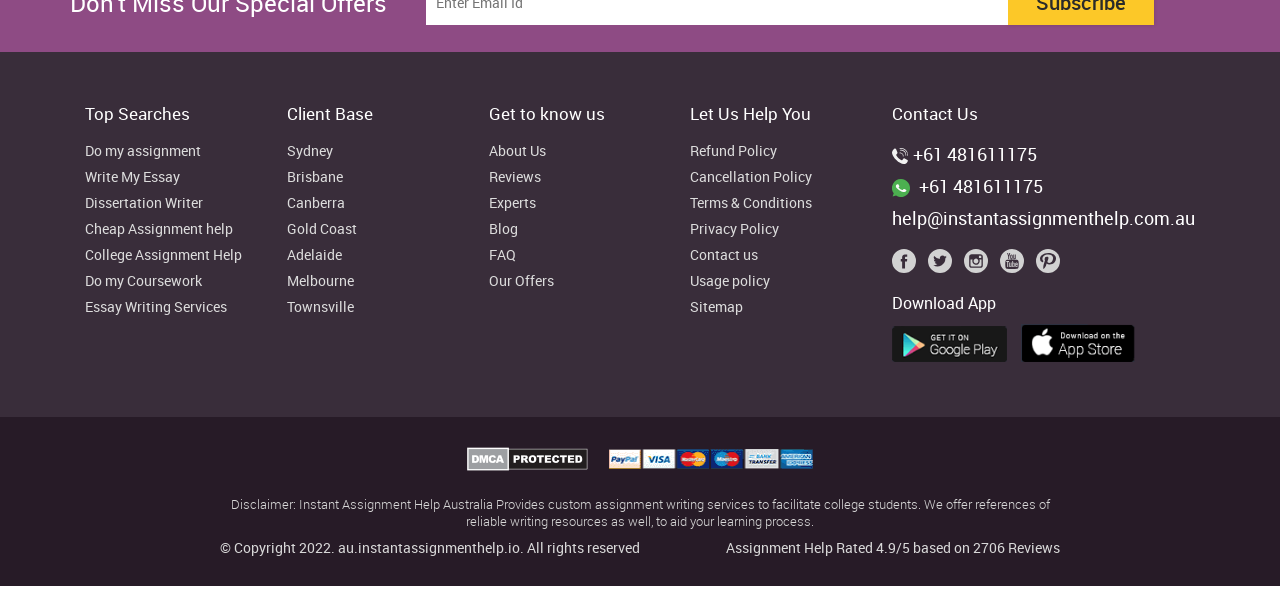Determine the bounding box coordinates of the UI element that matches the following description: "Canberra". The coordinates should be four float numbers between 0 and 1 in the format [left, top, right, bottom].

[0.224, 0.321, 0.358, 0.364]